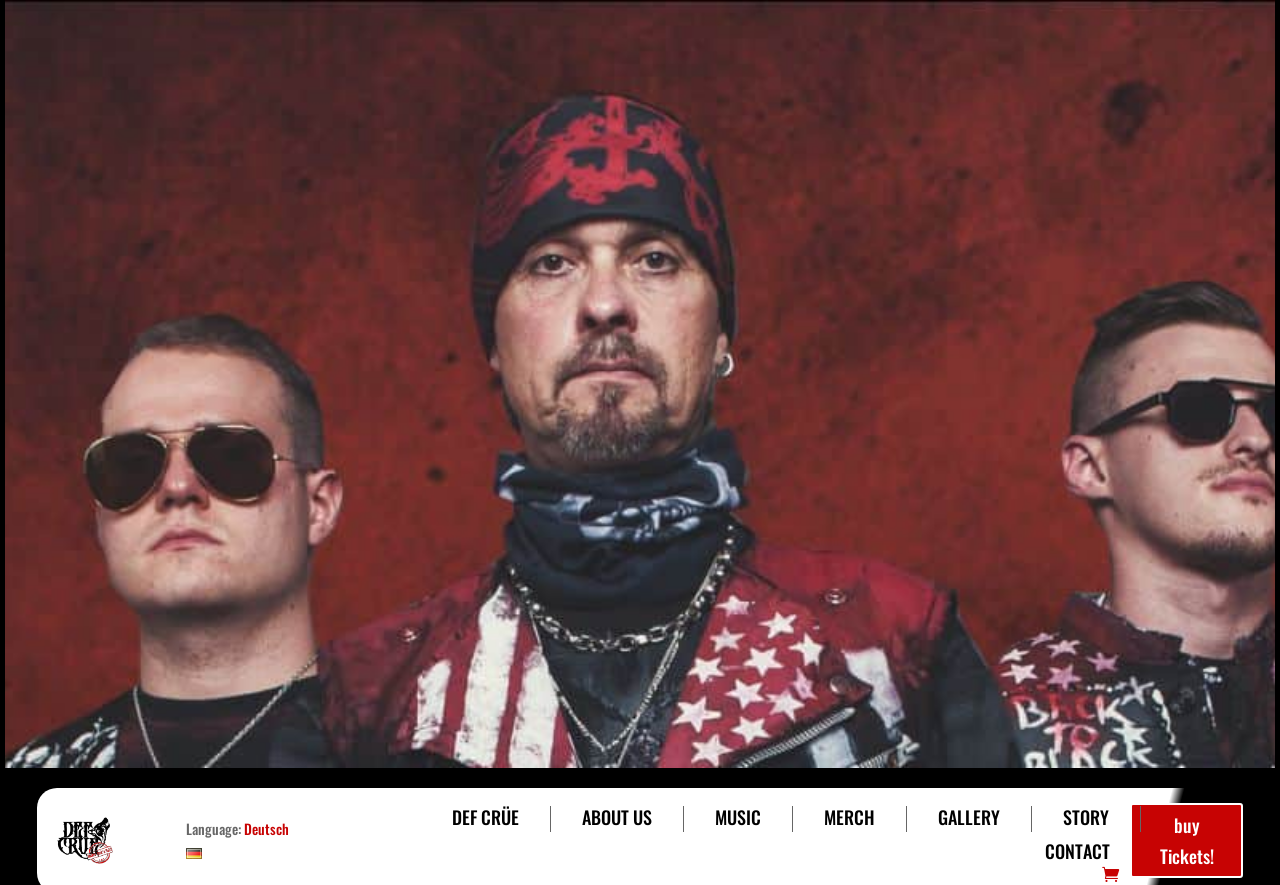Please specify the bounding box coordinates for the clickable region that will help you carry out the instruction: "go to MUSIC section".

[0.543, 0.911, 0.61, 0.94]